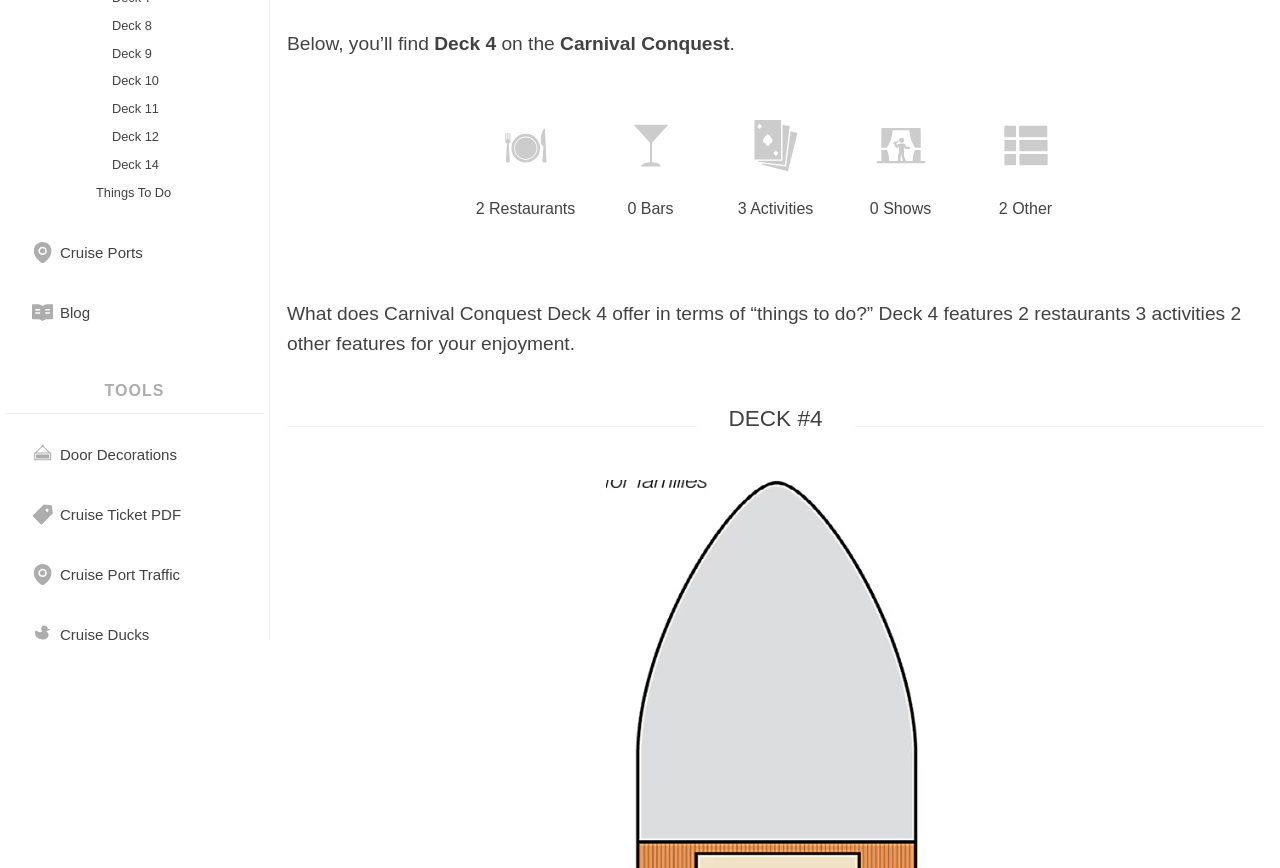Based on the description "Deck 9", find the bounding box of the specified UI element.

[0.062, 0.046, 0.179, 0.078]